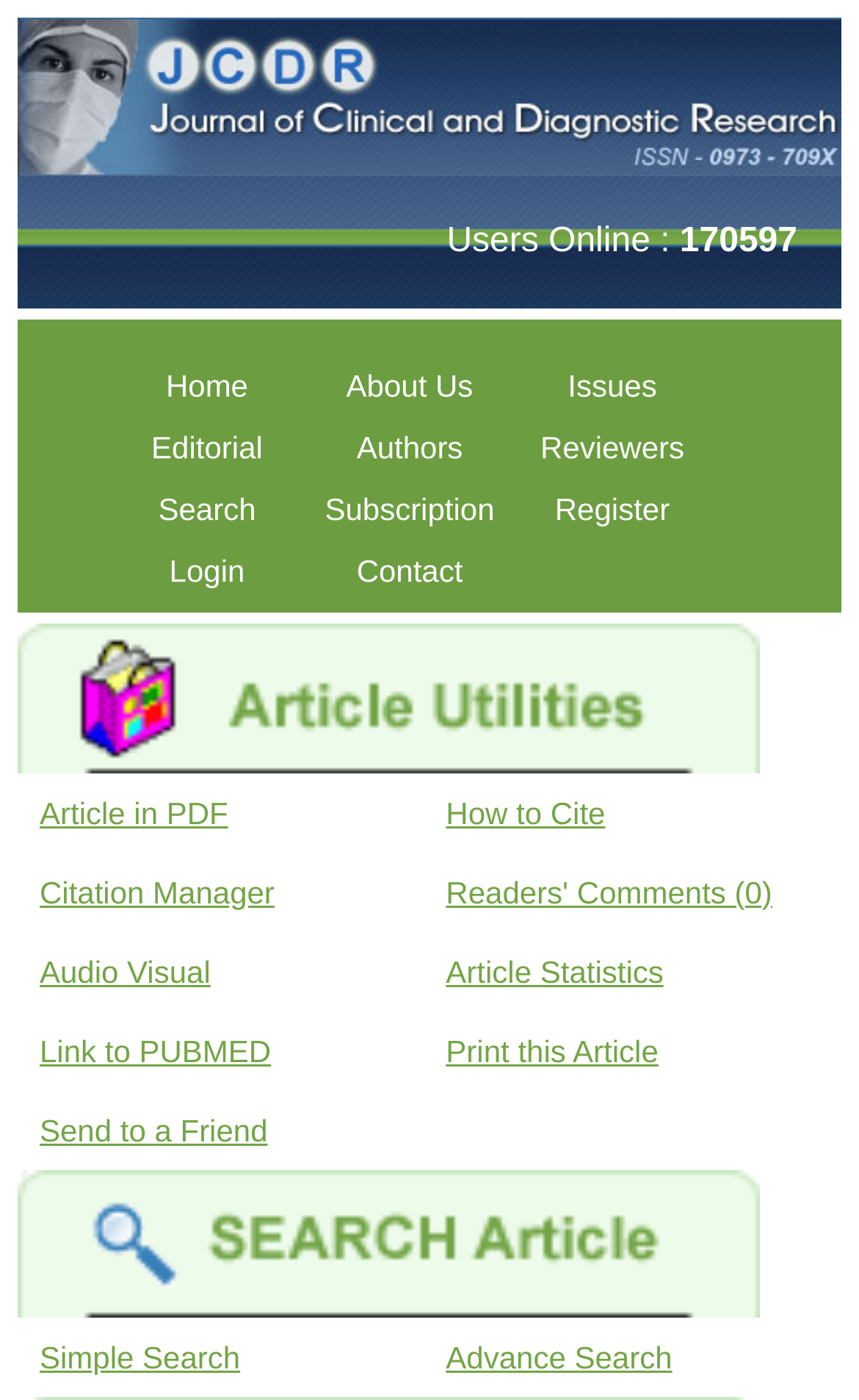Please specify the bounding box coordinates of the region to click in order to perform the following instruction: "Leave a comment".

None